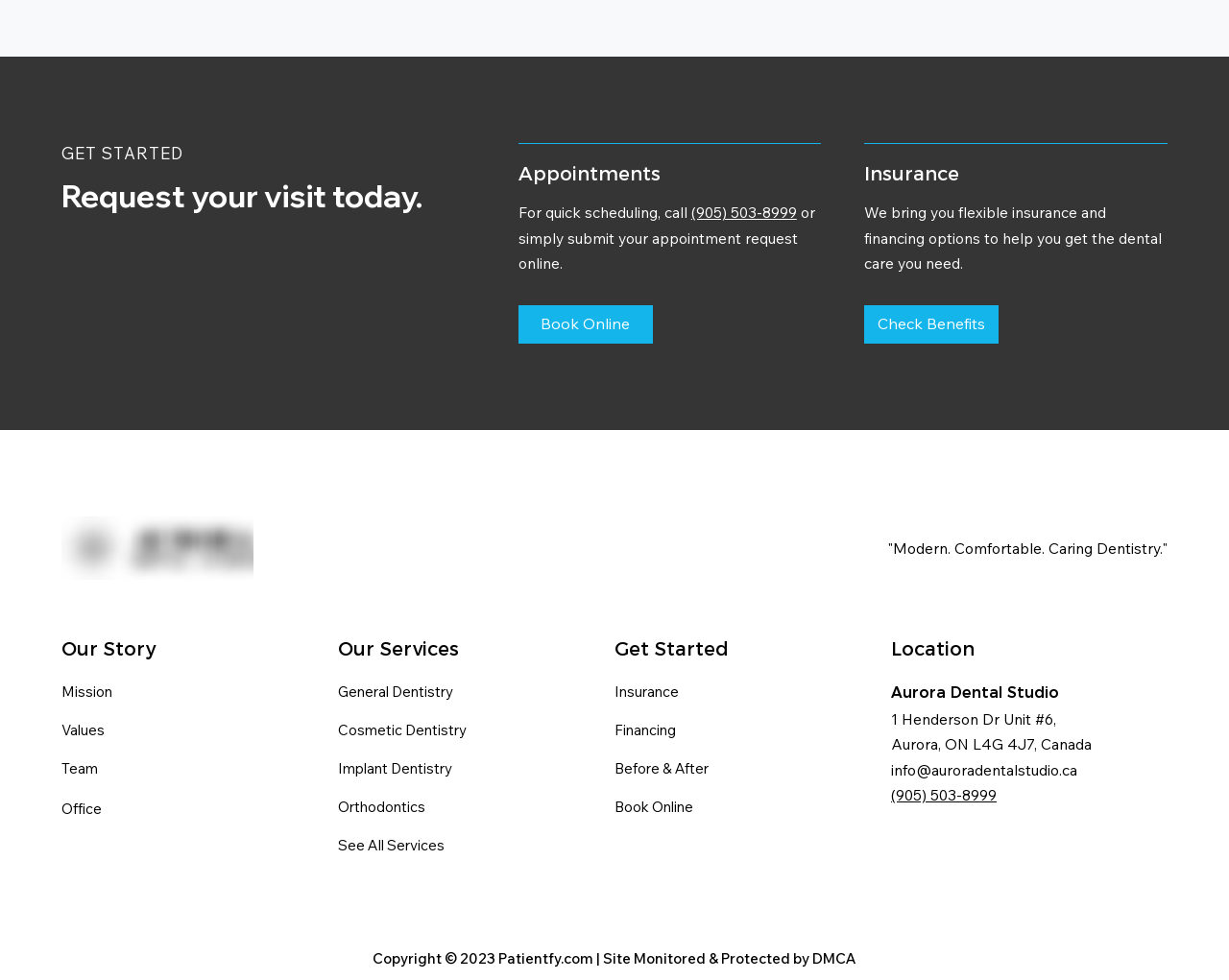Find the bounding box coordinates of the clickable area that will achieve the following instruction: "Book an appointment online".

[0.422, 0.311, 0.531, 0.35]